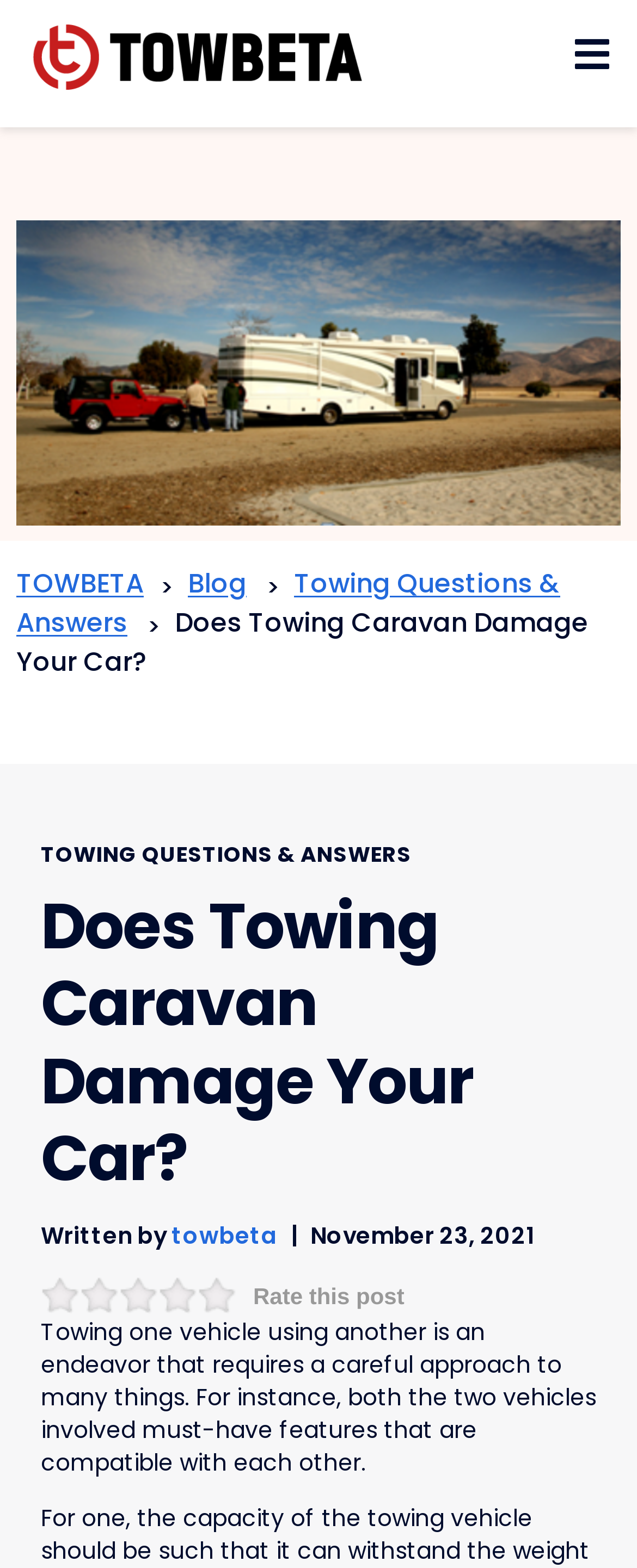Please find the bounding box for the following UI element description. Provide the coordinates in (top-left x, top-left y, bottom-right x, bottom-right y) format, with values between 0 and 1: Towing Questions & Answers

[0.026, 0.361, 0.879, 0.41]